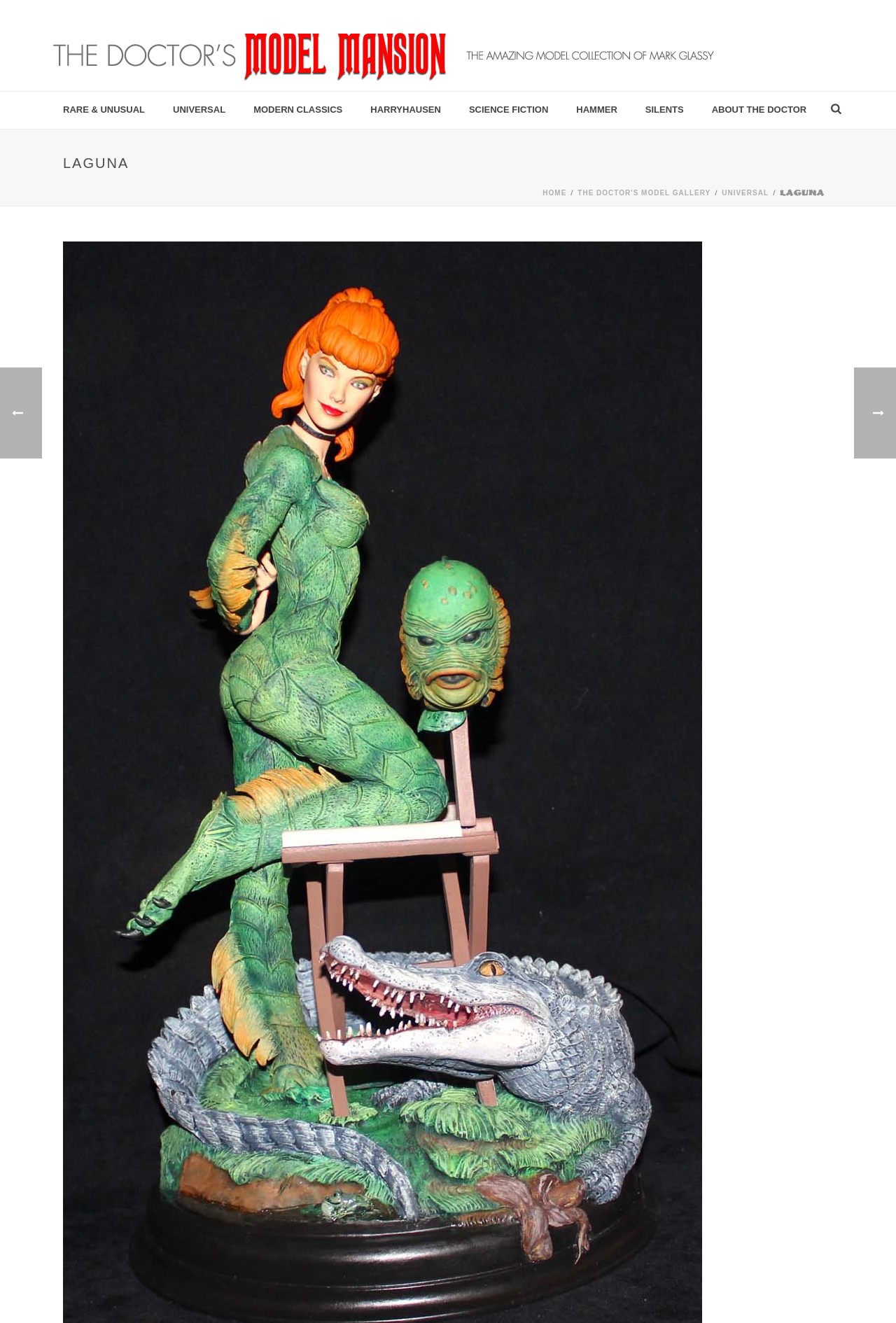Specify the bounding box coordinates of the region I need to click to perform the following instruction: "Explore the 'HARRYHAUSEN' category". The coordinates must be four float numbers in the range of 0 to 1, i.e., [left, top, right, bottom].

[0.398, 0.069, 0.508, 0.097]